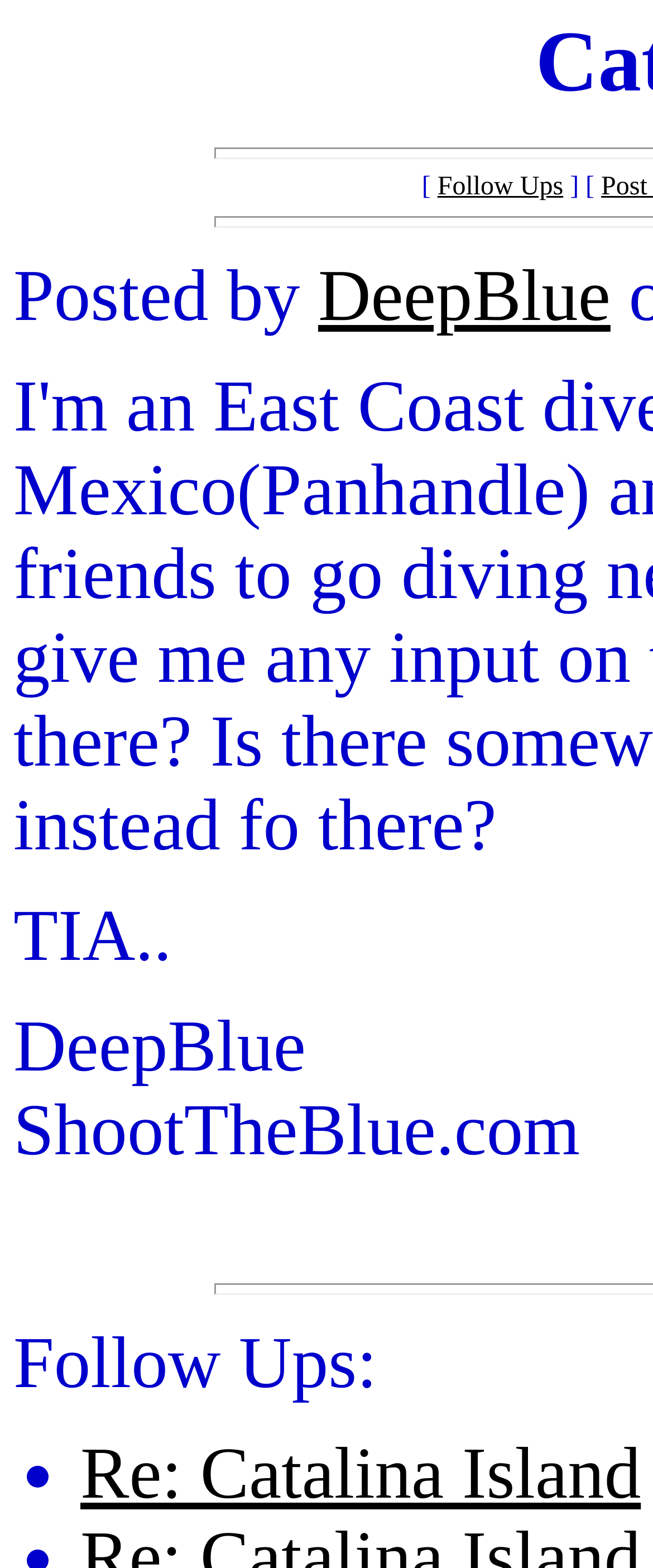What is the phrase that comes after 'Follow Ups:'?
Based on the screenshot, respond with a single word or phrase.

Re: Catalina Island